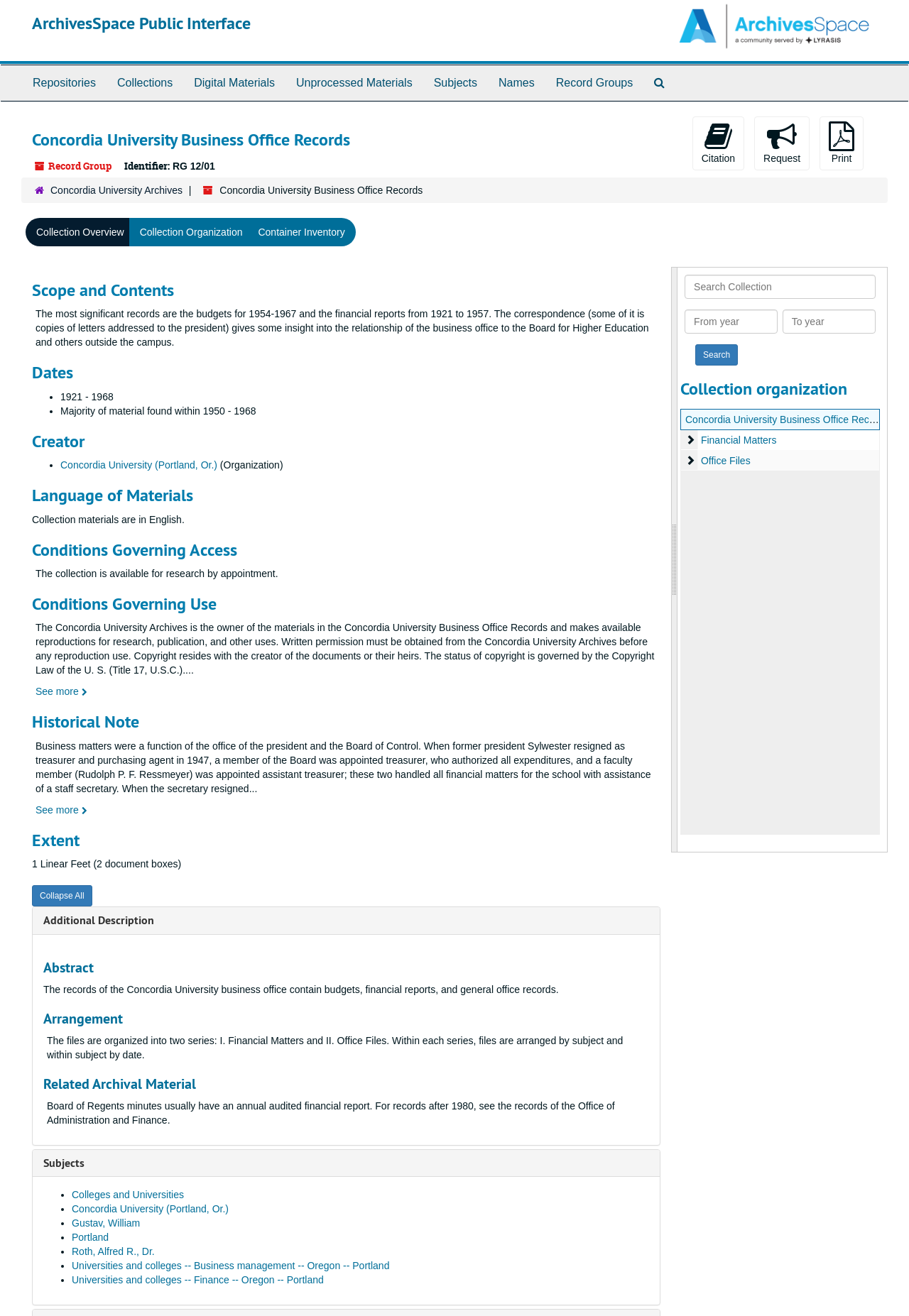Identify the bounding box of the UI component described as: "Request".

[0.83, 0.088, 0.891, 0.129]